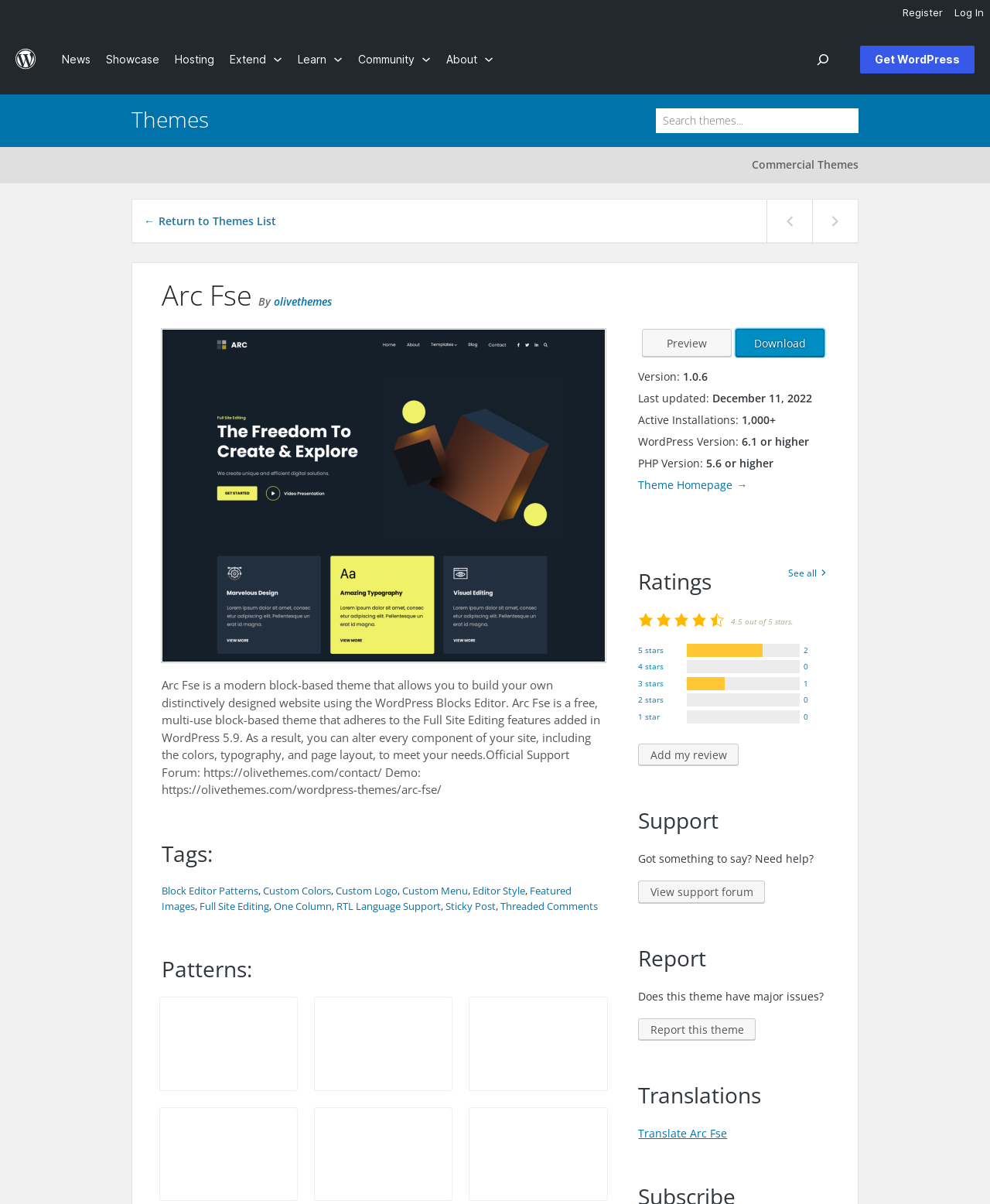Please determine the bounding box coordinates, formatted as (top-left x, top-left y, bottom-right x, bottom-right y), with all values as floating point numbers between 0 and 1. Identify the bounding box of the region described as: 2 stars 0

[0.645, 0.576, 0.837, 0.587]